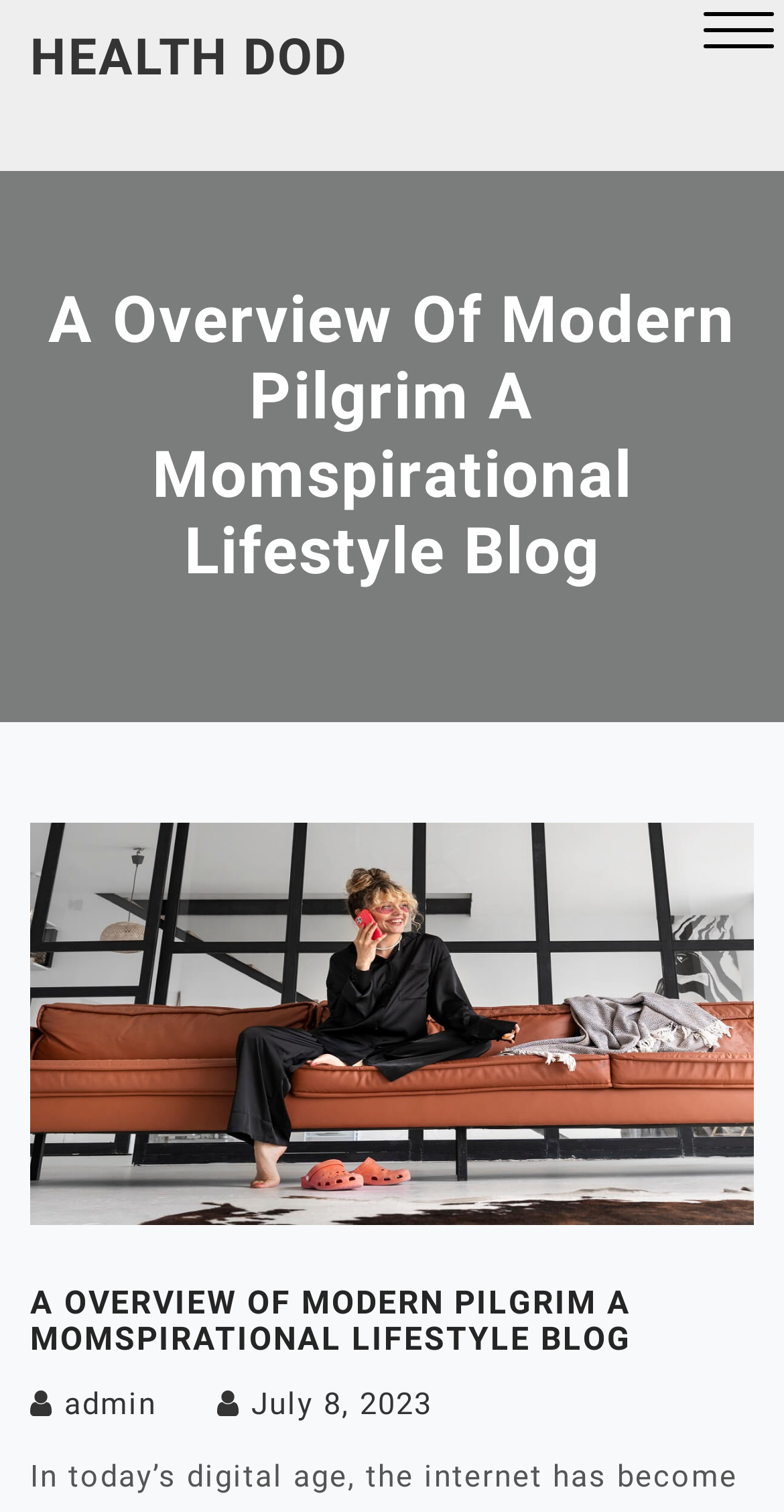Please give a succinct answer to the question in one word or phrase:
What is the category of the blog?

Health